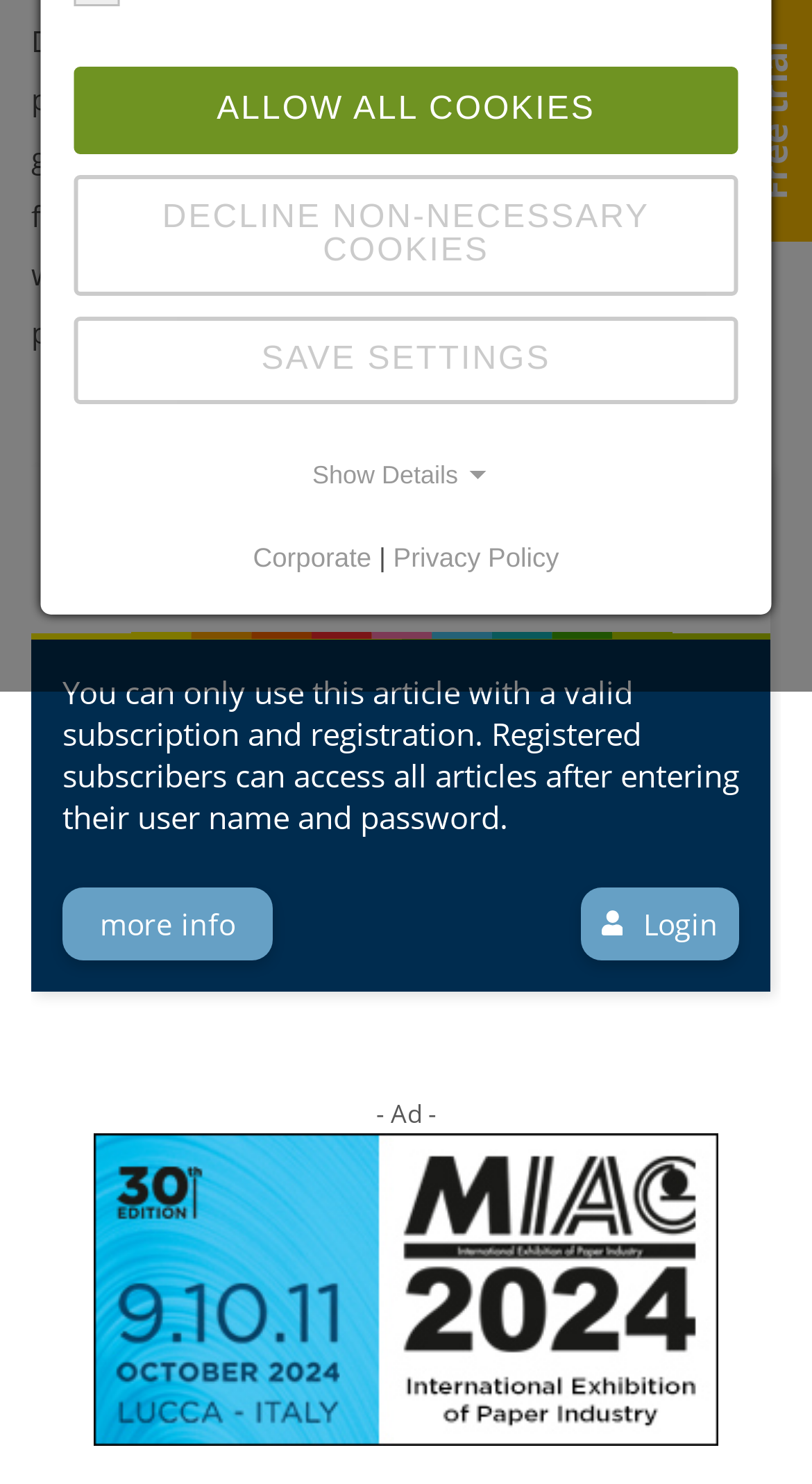Provide the bounding box coordinates of the HTML element described by the text: "Decline non-necessary cookies".

[0.091, 0.118, 0.909, 0.199]